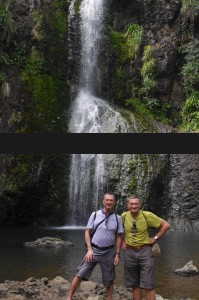What is the color of the foliage surrounding the waterfall?
Offer a detailed and full explanation in response to the question.

The caption describes the scene as having lush greenery, which implies that the foliage surrounding the waterfall is green in color.